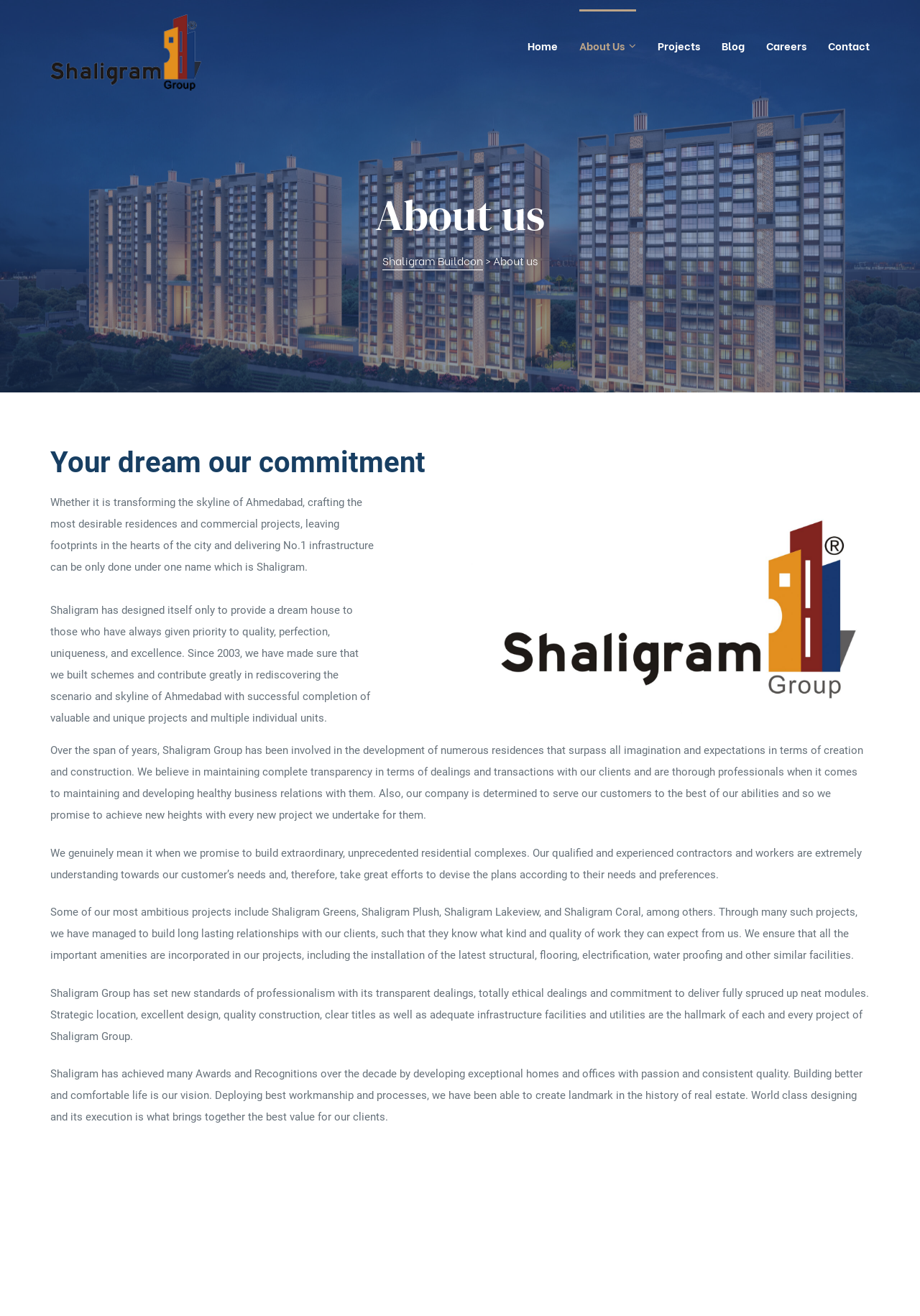Produce an extensive caption that describes everything on the webpage.

The webpage is about Shaligram Buildcon, a real estate company. At the top, there are several links, including "Home", "About Us", "Projects", "Blog", "Careers", and "Contact", which are aligned horizontally and take up about half of the screen width.

Below the links, there is a heading "About us" followed by a link "Shaligram Buildcon" and a greater-than symbol. 

The main content of the webpage is divided into several paragraphs. The first paragraph has a heading "Your dream our commitment" and describes the company's mission to provide quality residences and commercial projects. The following paragraphs provide more information about the company's history, values, and projects. The text is arranged in a single column and takes up most of the screen space.

There are no images on the page. The overall layout is simple and easy to navigate, with clear headings and concise text.